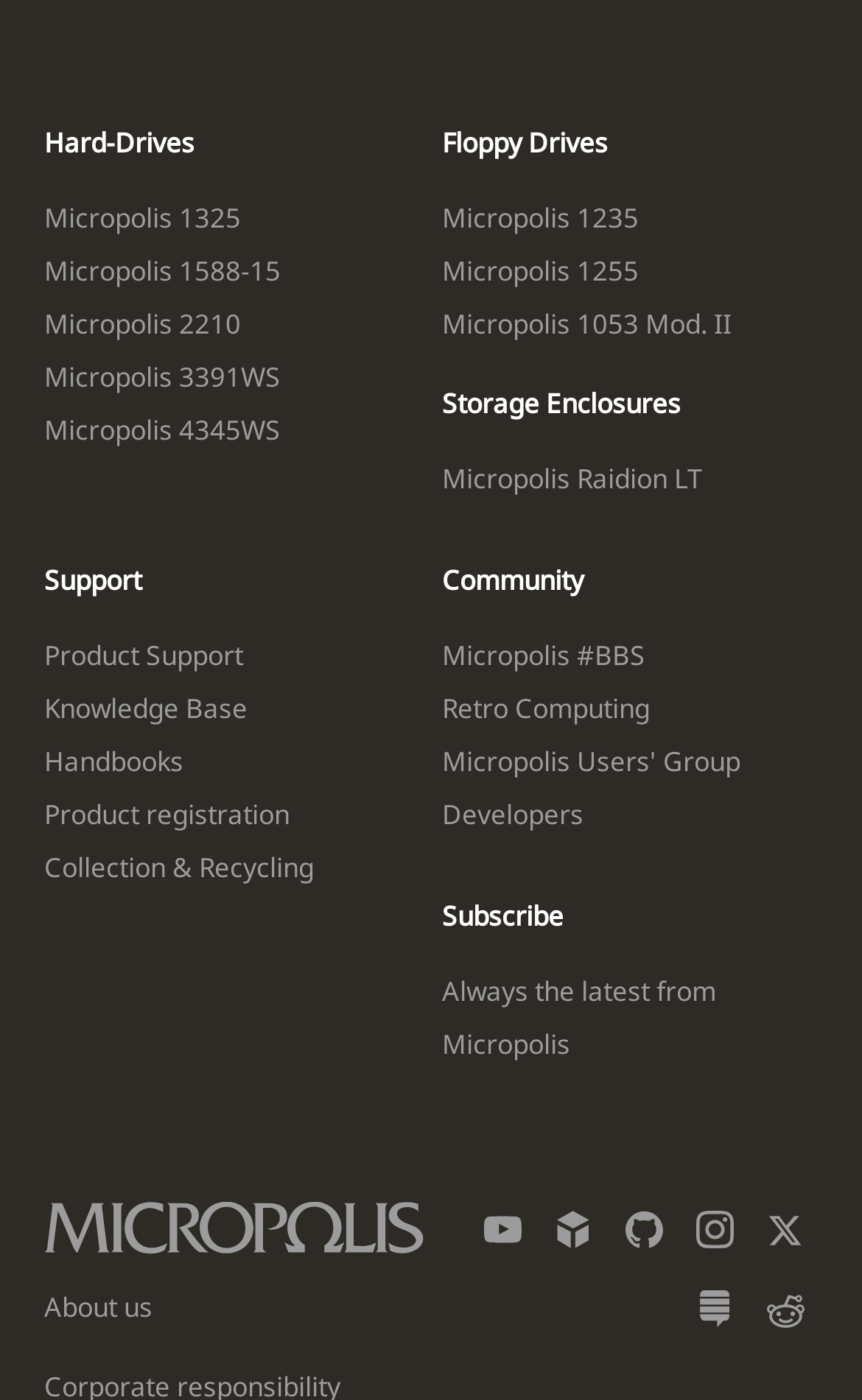Please mark the clickable region by giving the bounding box coordinates needed to complete this instruction: "View Product Support".

[0.051, 0.455, 0.282, 0.482]